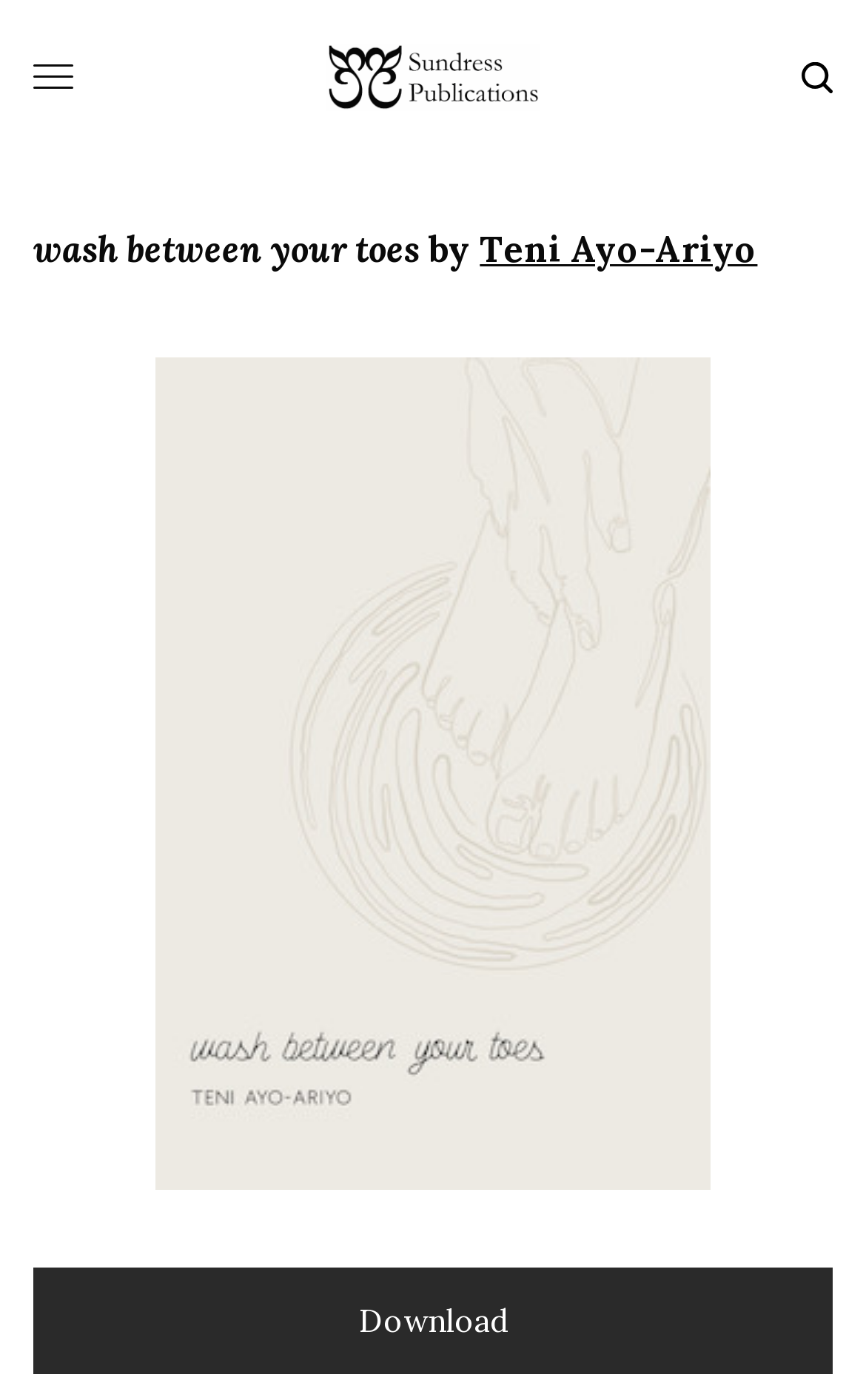Summarize the webpage comprehensively, mentioning all visible components.

The webpage appears to be a publication page for a literary work titled "wash between your toes" by Teni Ayo-Ariyo, published by Sundress Publications. 

At the top of the page, there is a link to Sundress Publications, accompanied by an image of the publication's logo. 

Below the publication's logo, there is a title section that consists of three parts: "wash between your toes" in a larger font, followed by "by" in a smaller font, and then the author's name "Teni Ayo-Ariyo" in a larger font again. 

To the right of the title section, there is a small image, likely an icon or a decorative element. 

The main content of the page is a large figure that takes up most of the page's width and height. Within this figure, there is a link to the publication "wash between your toes by Teni Ayo-Ariyo", accompanied by an image that likely represents the publication's cover. 

At the bottom of the page, there is a link to "Download", suggesting that the publication is available for download.